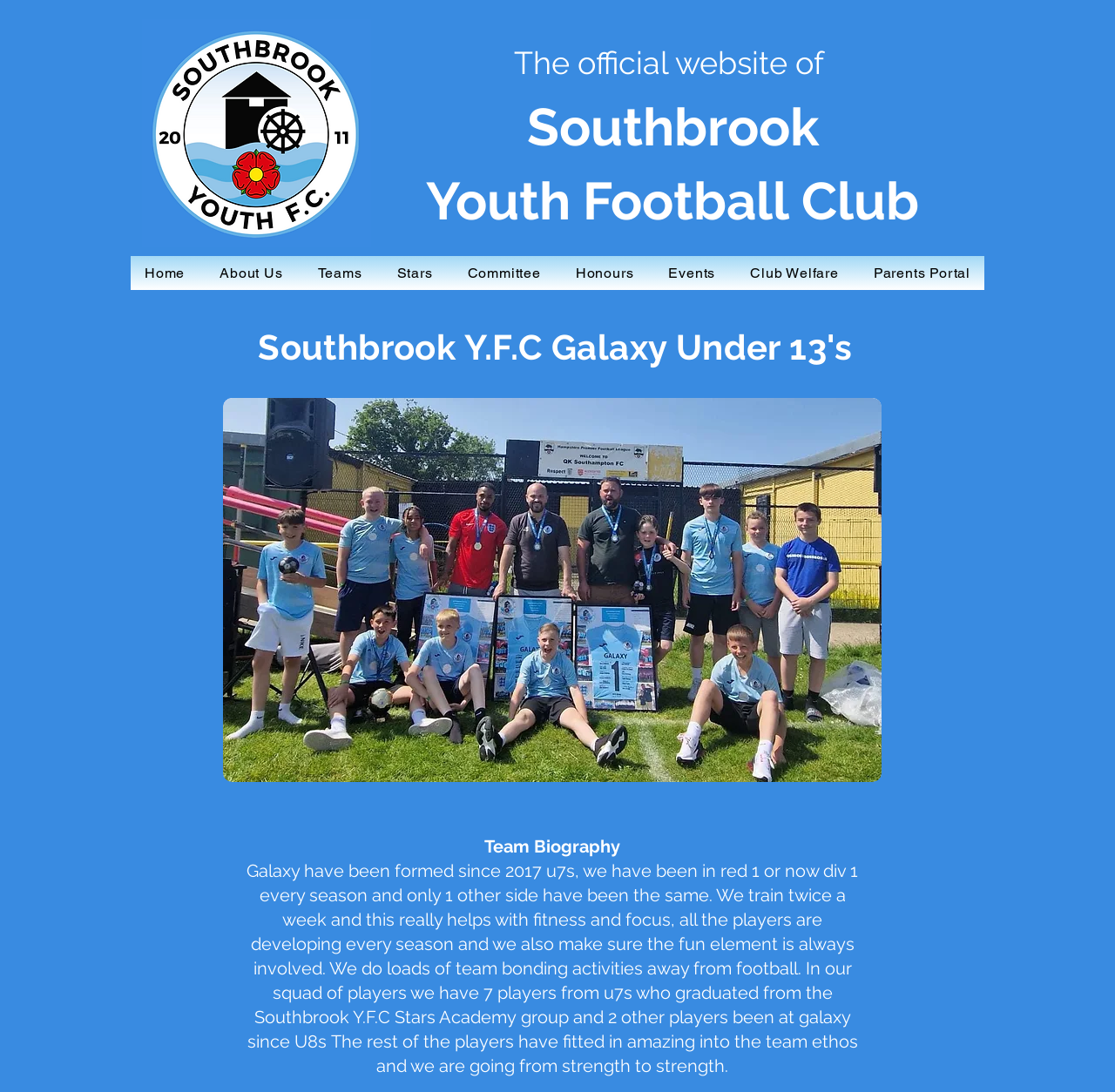Identify the coordinates of the bounding box for the element described below: "Committee". Return the coordinates as four float numbers between 0 and 1: [left, top, right, bottom].

[0.407, 0.235, 0.498, 0.266]